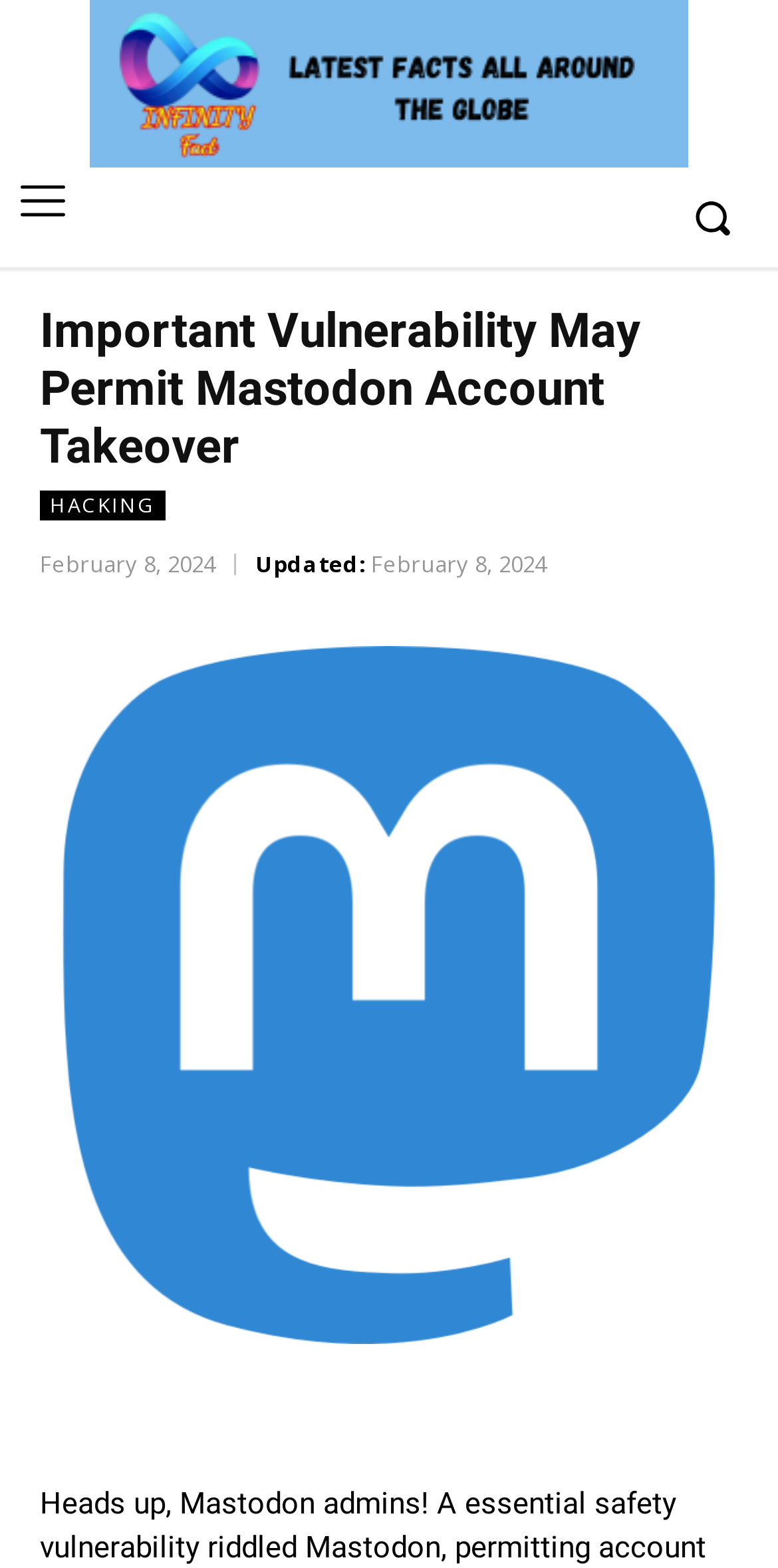How many images are on the webpage? Based on the image, give a response in one word or a short phrase.

3